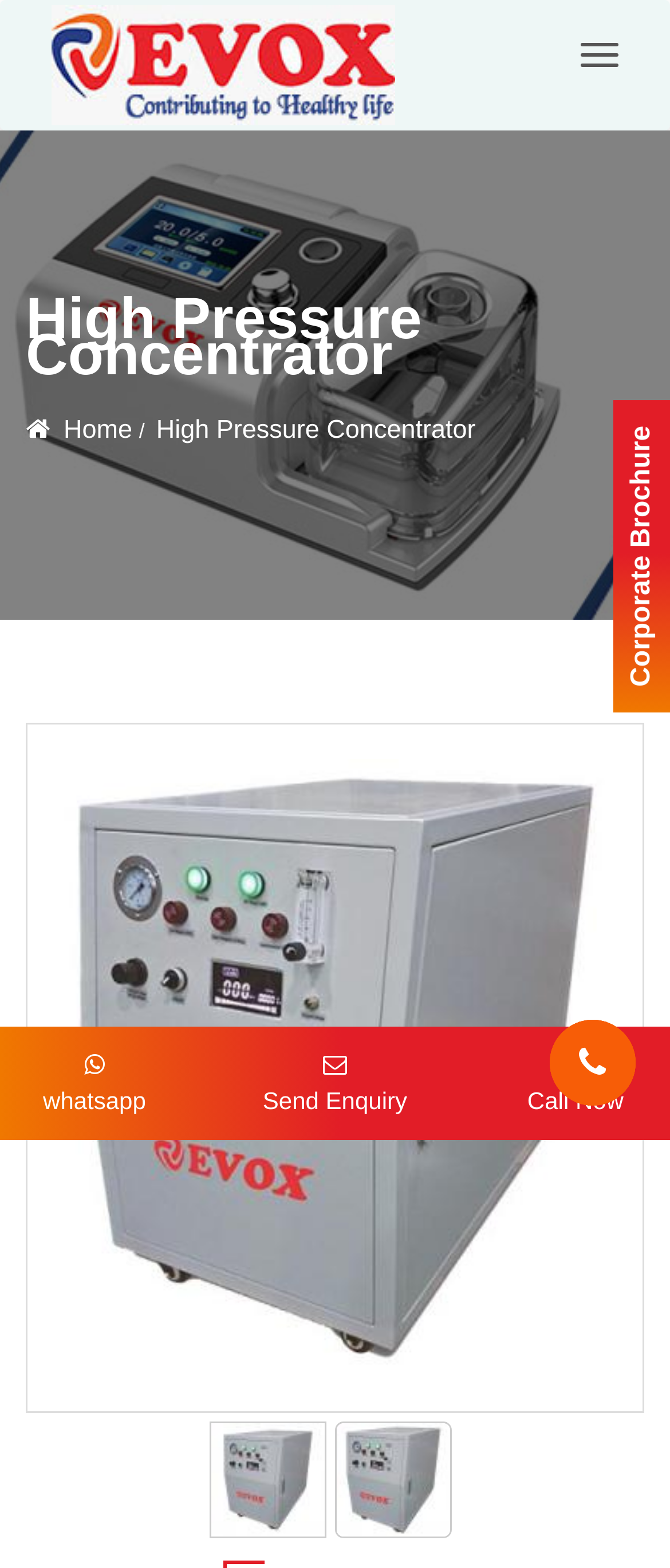What is the main product?
Please provide a single word or phrase in response based on the screenshot.

High Pressure Concentrator